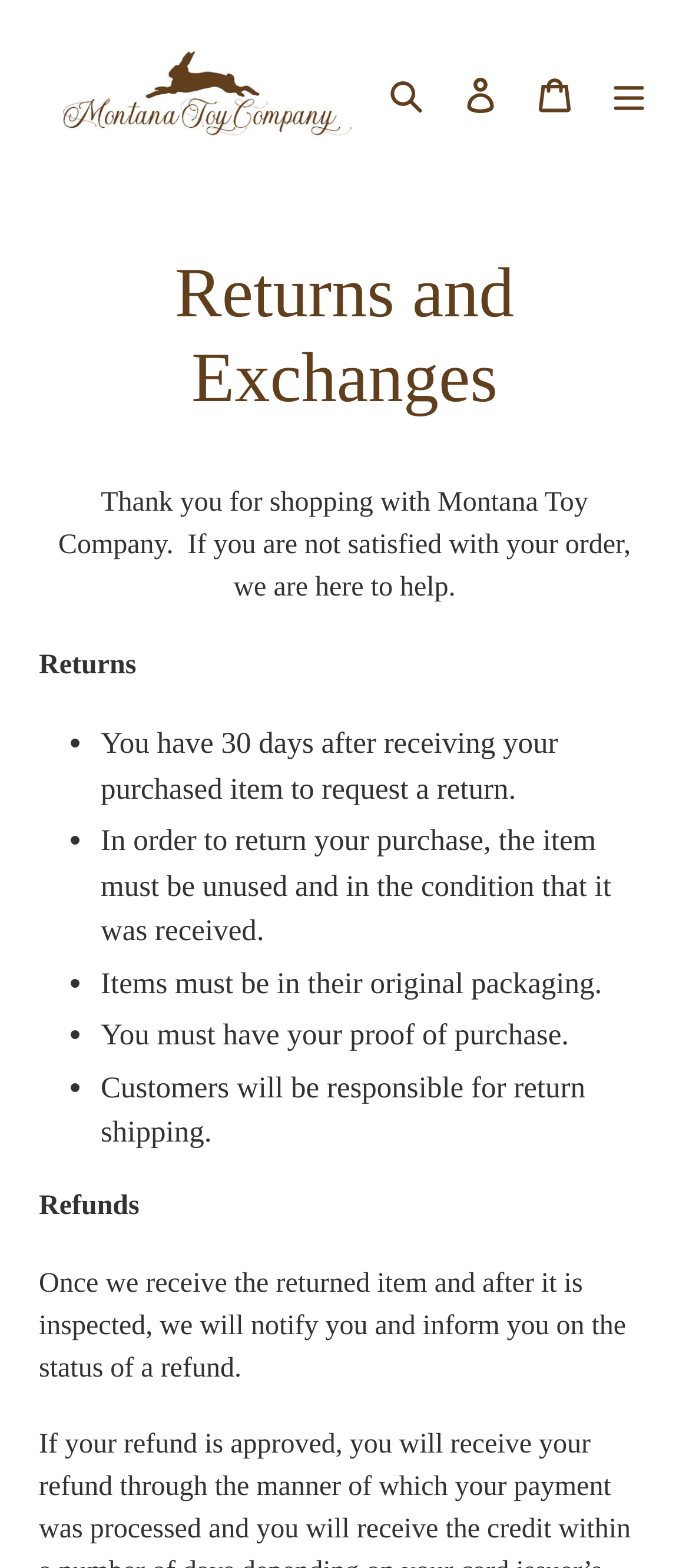Identify and provide the main heading of the webpage.

Returns and Exchanges